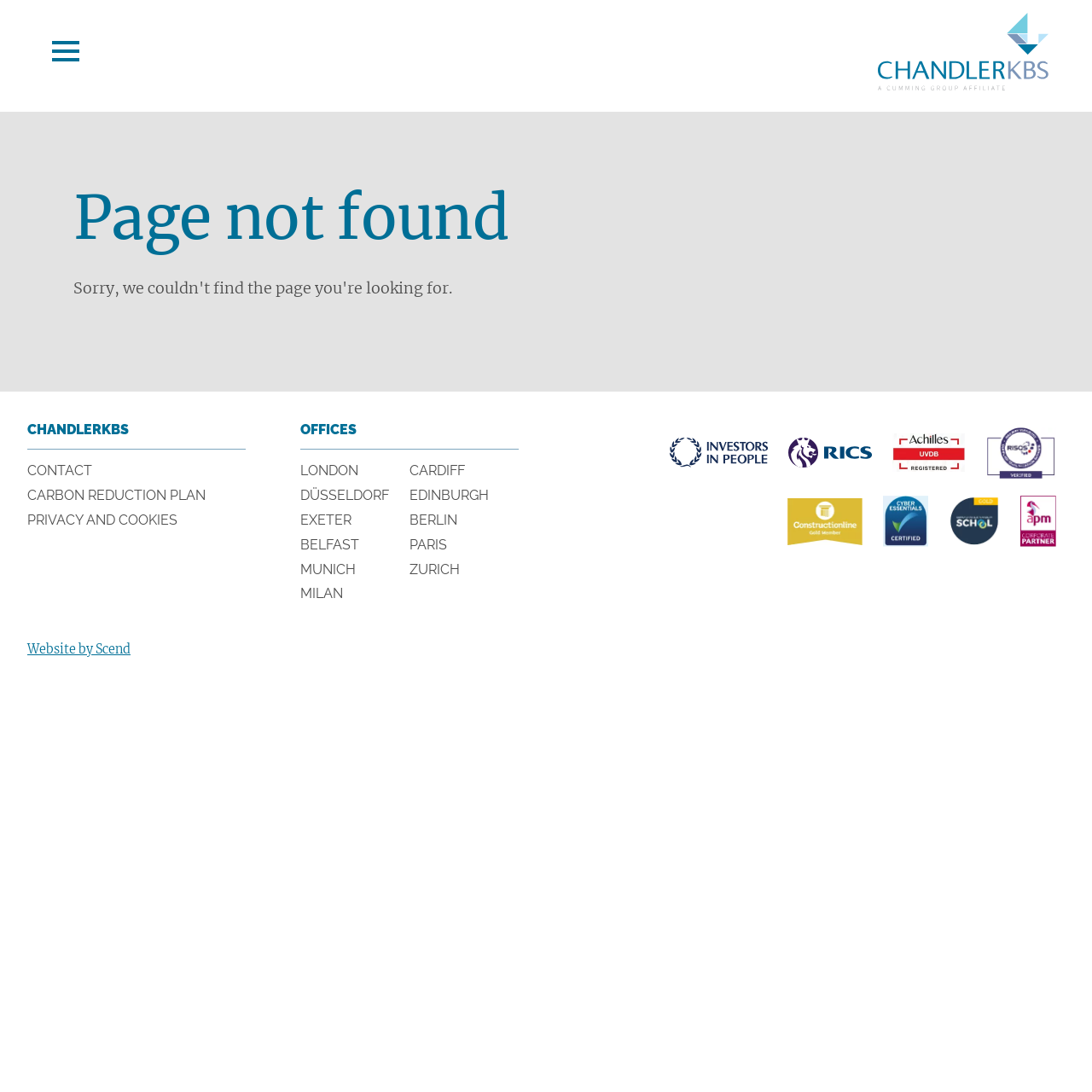Identify the bounding box for the UI element described as: "Zurich". Ensure the coordinates are four float numbers between 0 and 1, formatted as [left, top, right, bottom].

[0.375, 0.514, 0.421, 0.529]